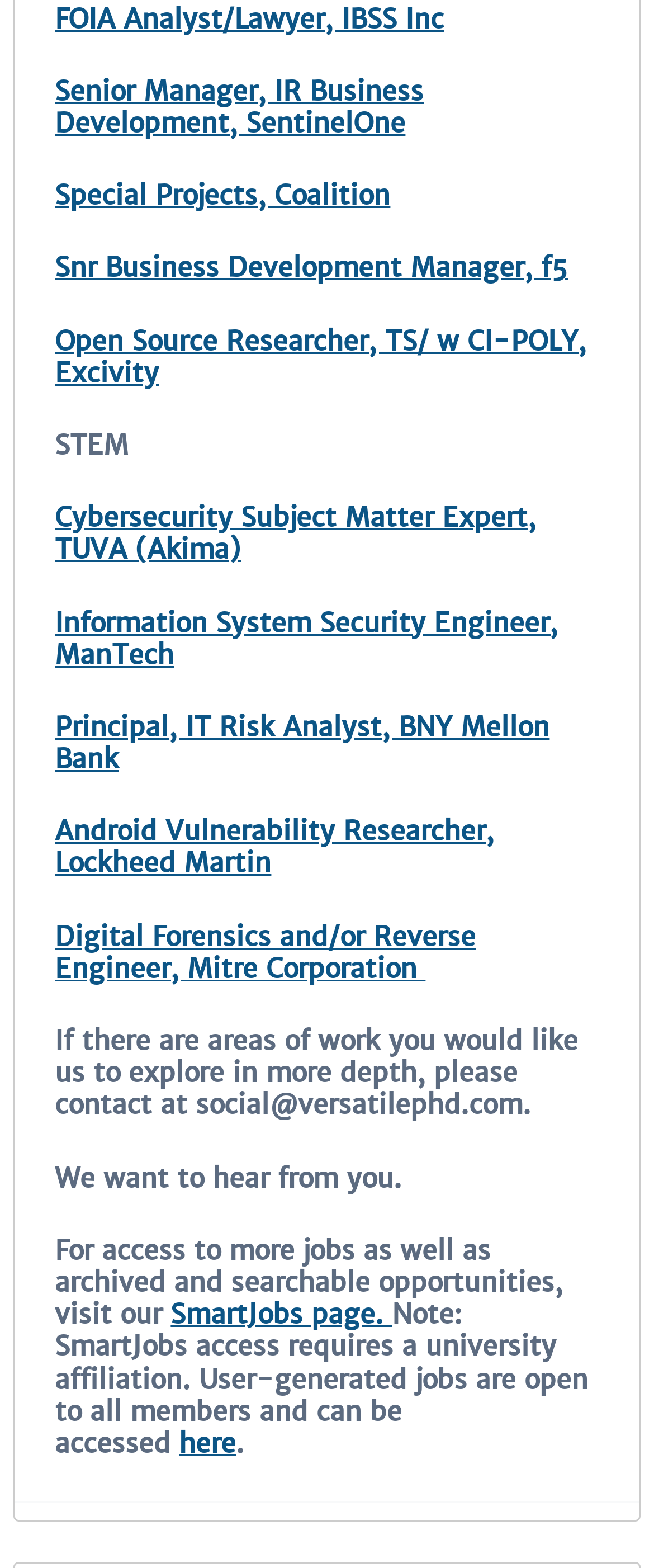Determine the bounding box coordinates of the UI element described by: "FOIA Analyst/Lawyer, IBSS Inc".

[0.084, 0.003, 0.679, 0.022]